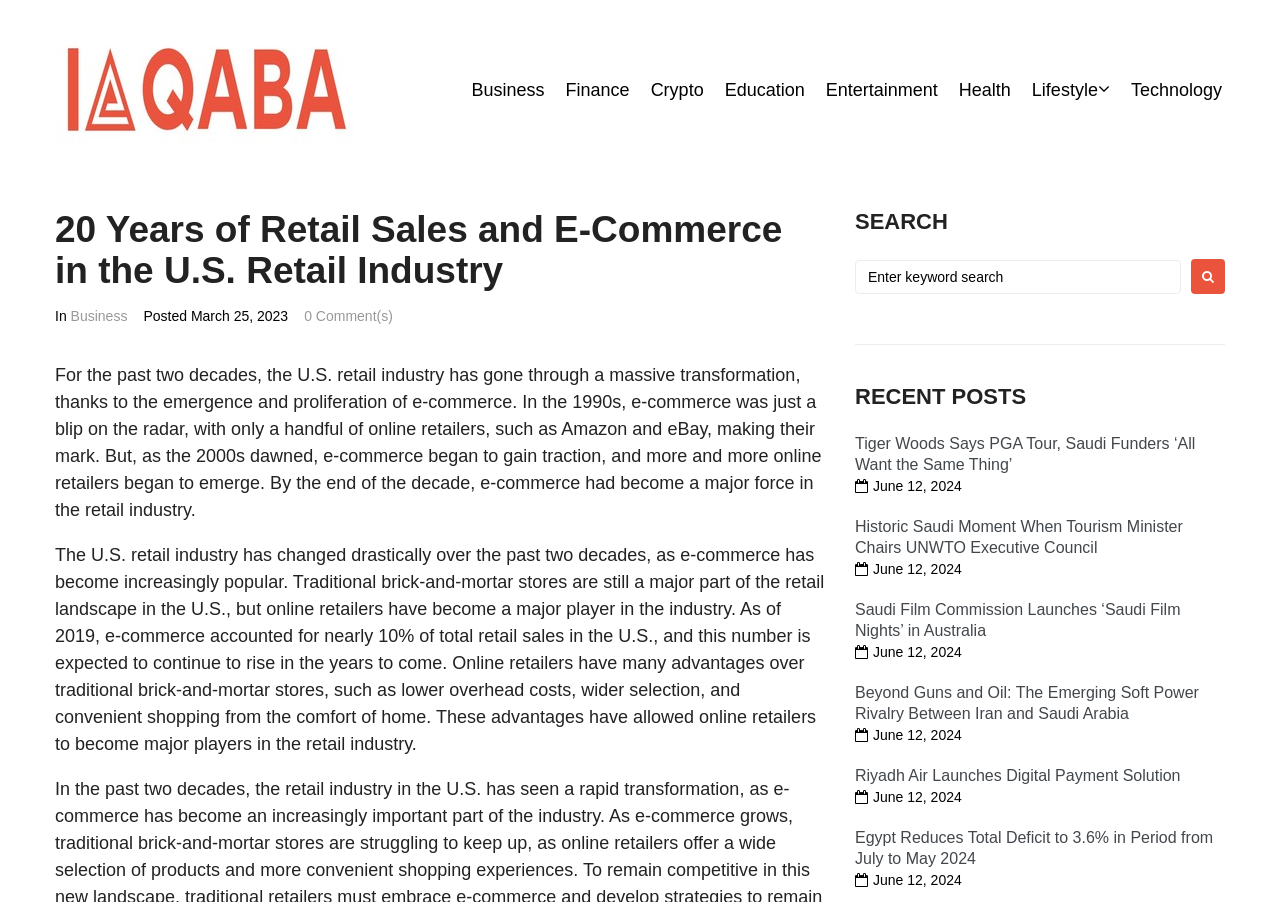Given the webpage screenshot and the description, determine the bounding box coordinates (top-left x, top-left y, bottom-right x, bottom-right y) that define the location of the UI element matching this description: Topic Sentence Generator

None